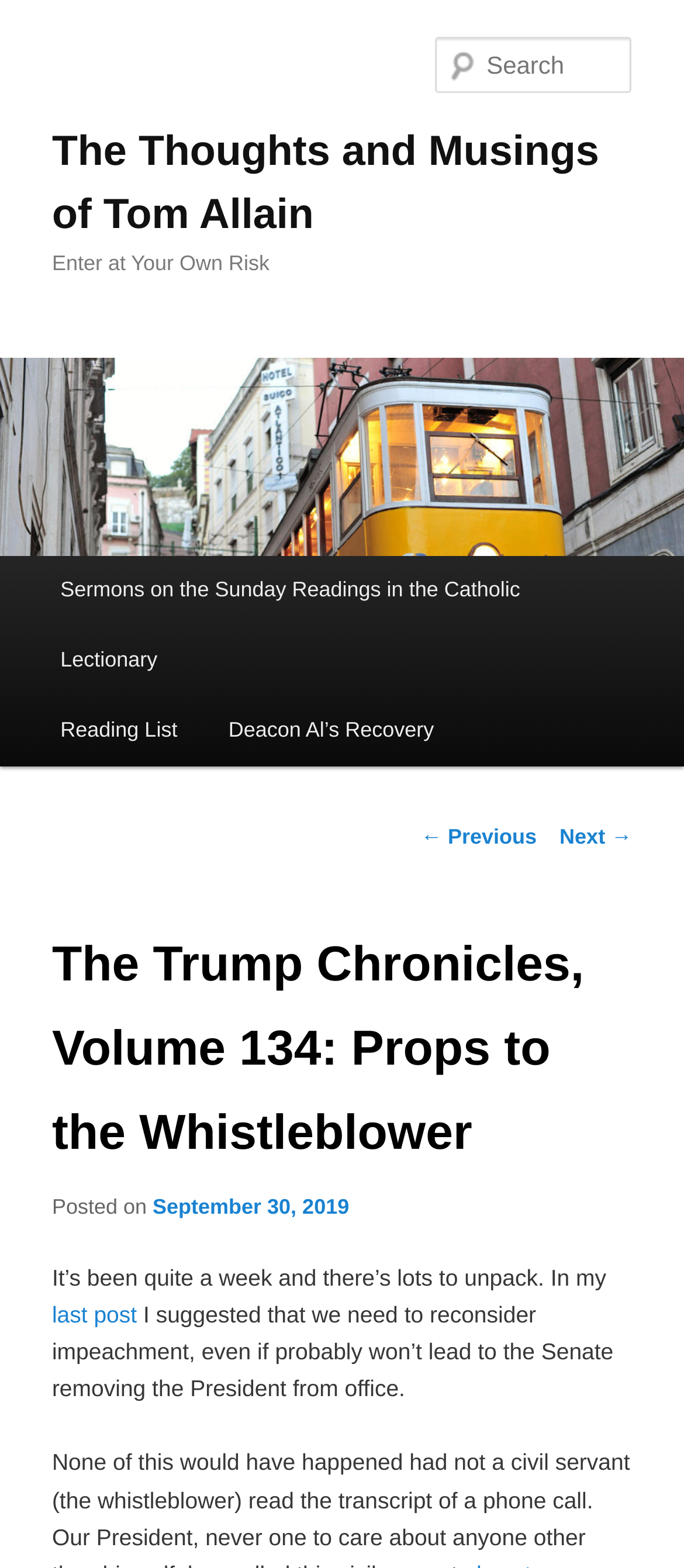Please give a succinct answer to the question in one word or phrase:
What is the date of the current post?

September 30, 2019